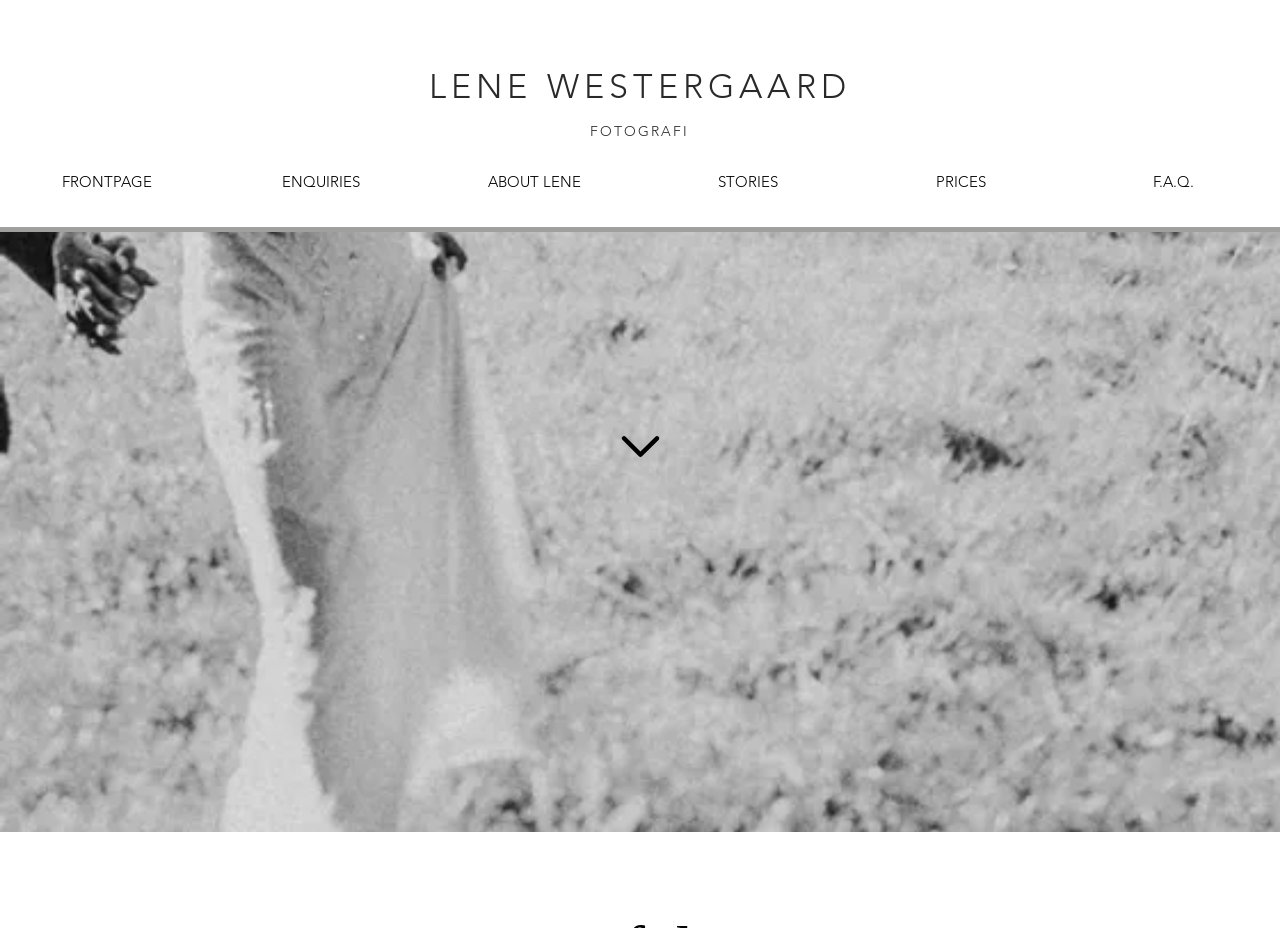Please provide a brief answer to the question using only one word or phrase: 
What is the region at the bottom of the webpage?

projects